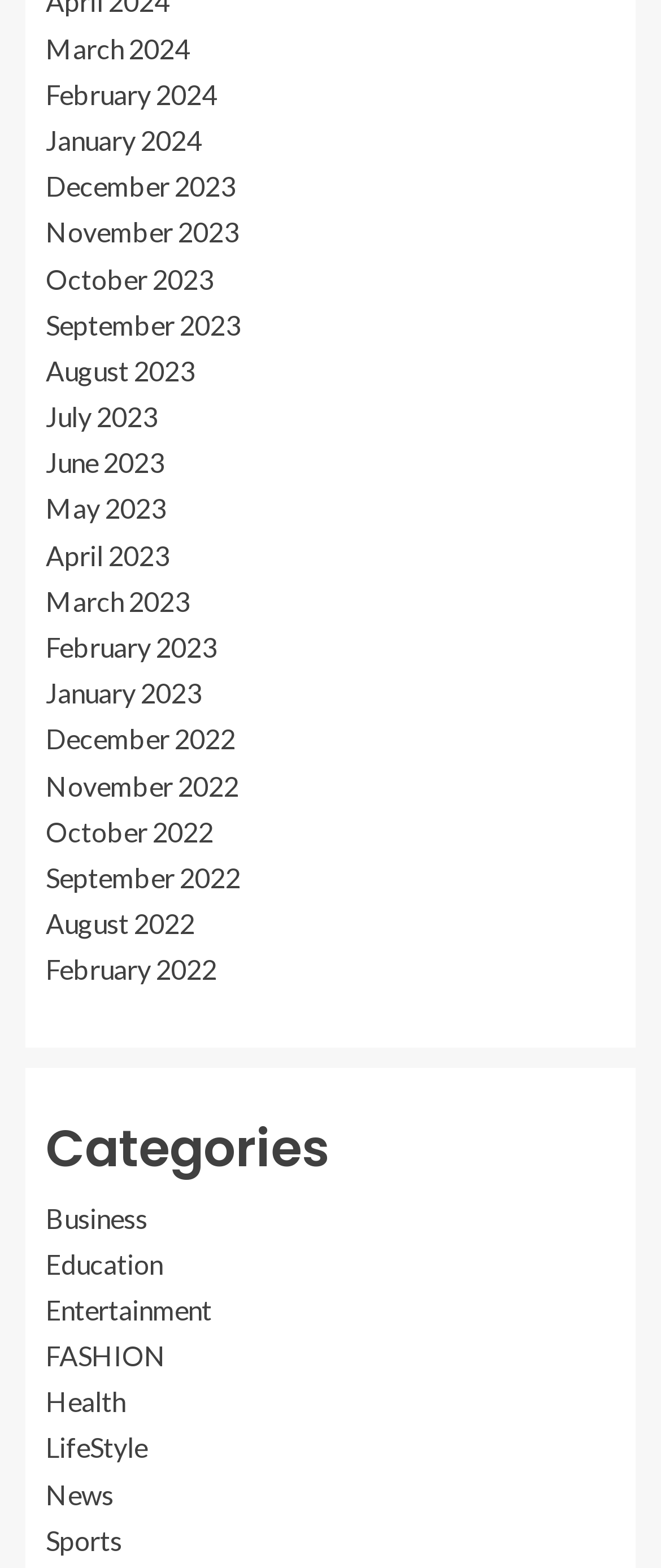Extract the bounding box coordinates of the UI element described: "November 2023". Provide the coordinates in the format [left, top, right, bottom] with values ranging from 0 to 1.

[0.069, 0.138, 0.362, 0.158]